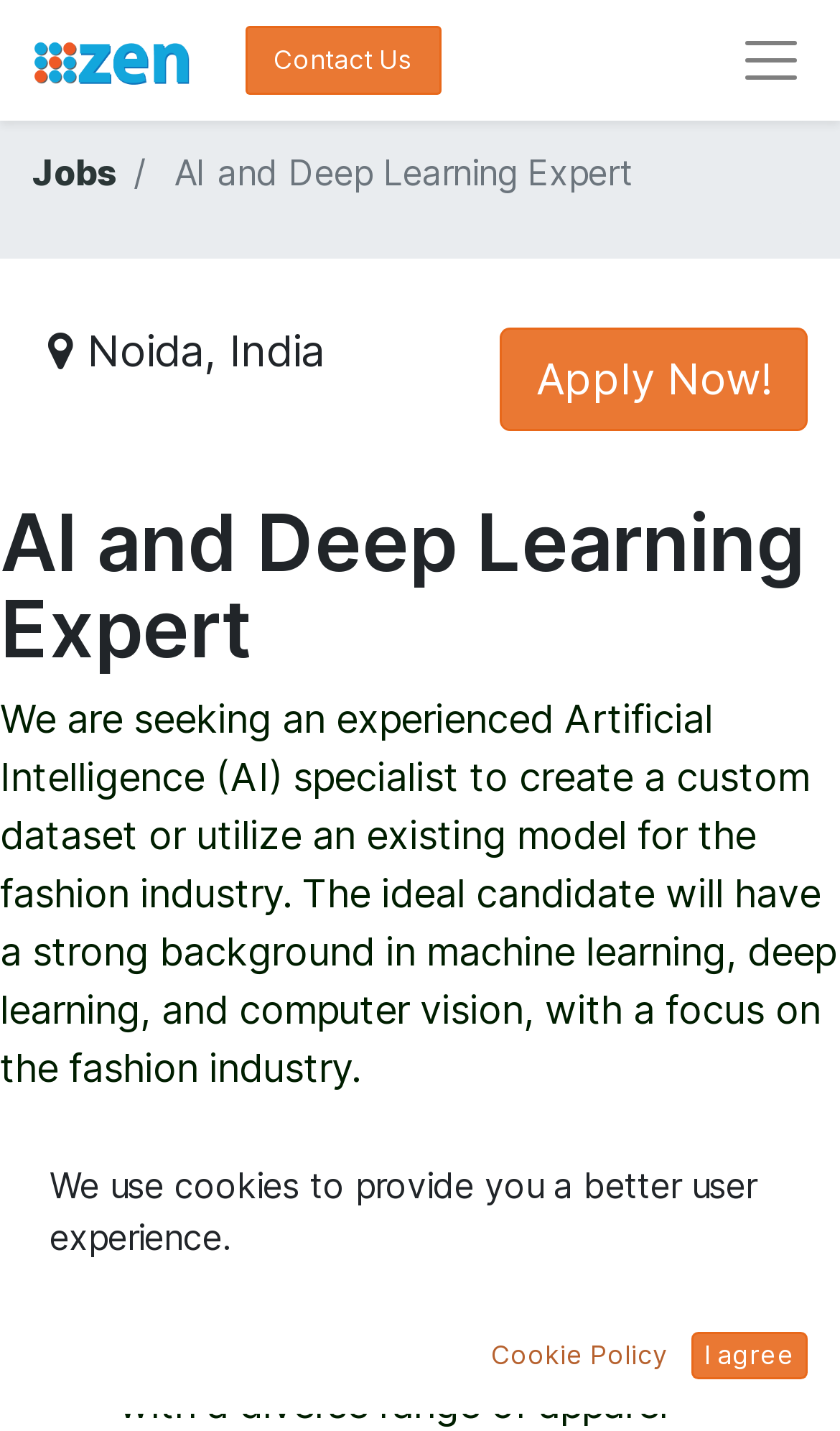Kindly respond to the following question with a single word or a brief phrase: 
What is the job location?

Noida, India